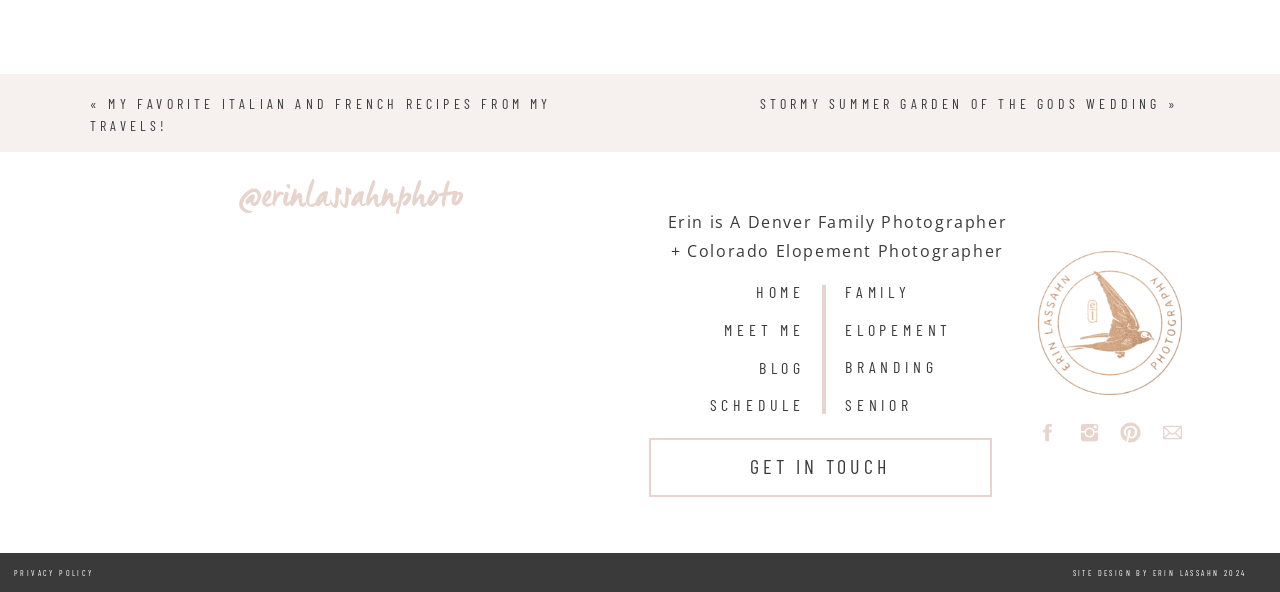Indicate the bounding box coordinates of the clickable region to achieve the following instruction: "Click on the 'STORMY SUMMER GARDEN OF THE GODS WEDDING' link."

[0.593, 0.16, 0.907, 0.189]